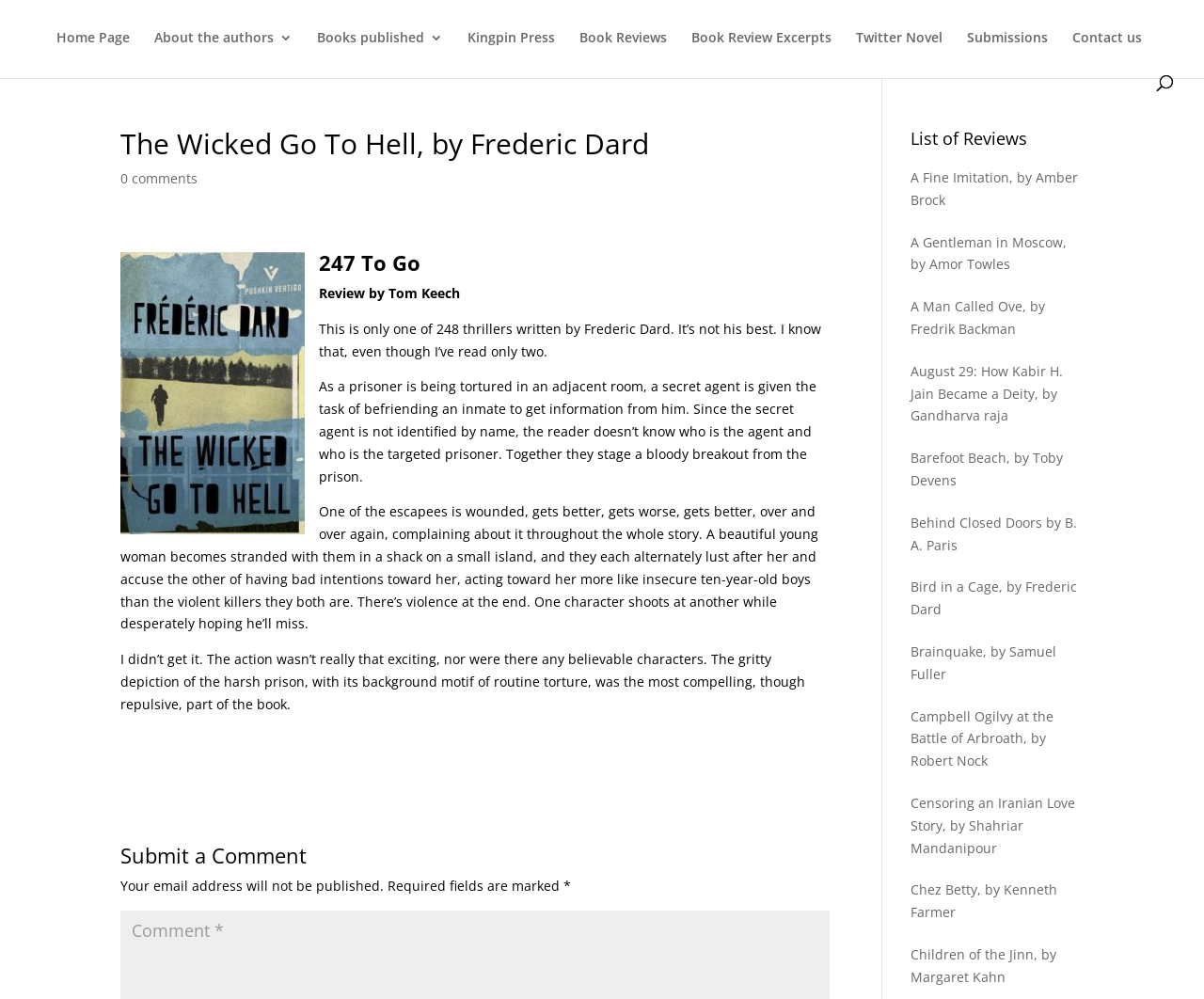What is the list of links on the right side of the page?
Could you please answer the question thoroughly and with as much detail as possible?

I found the heading element with the text 'List of Reviews' which indicates that the list of links on the right side of the page is a list of reviews.